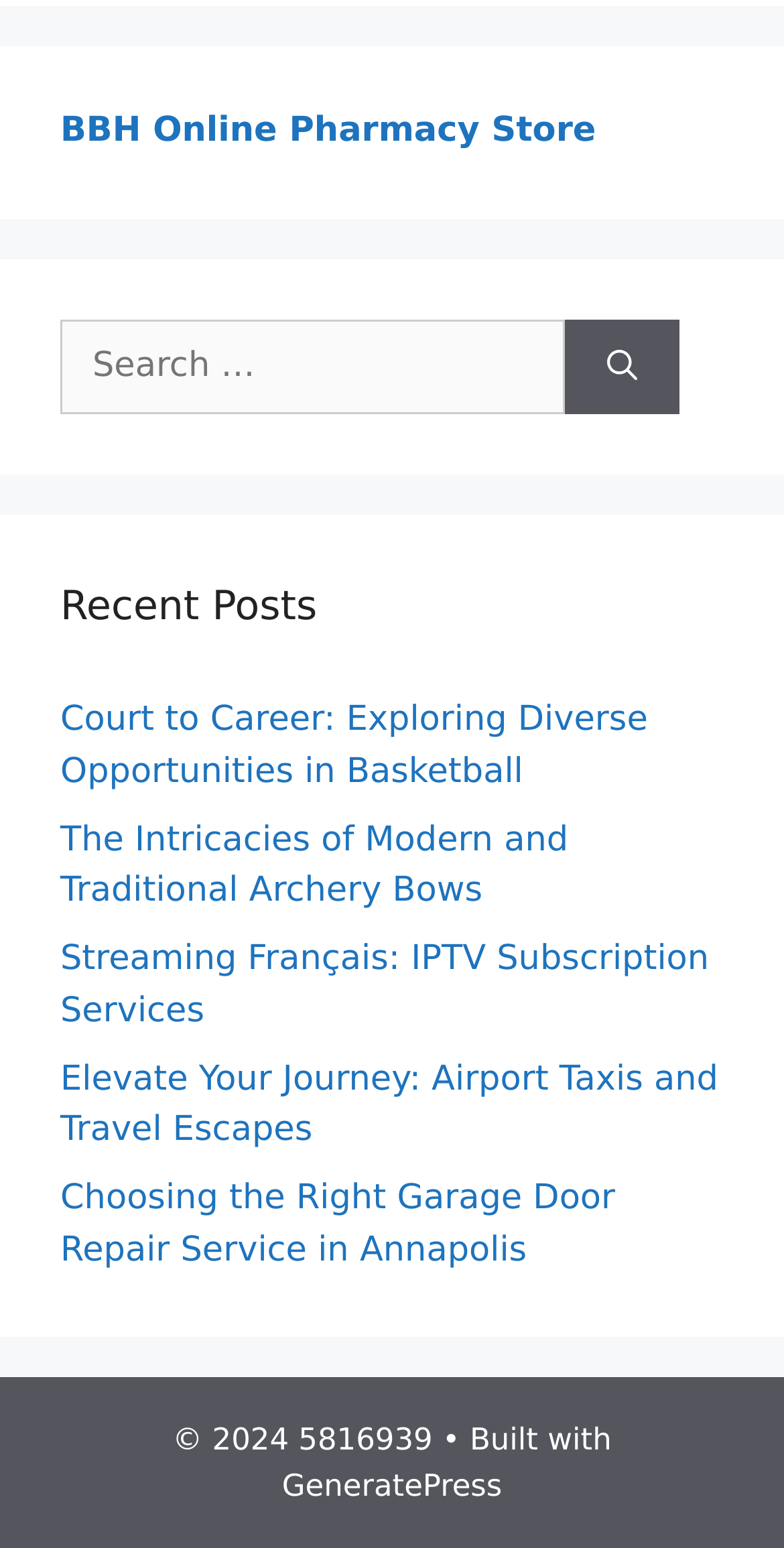Please locate the UI element described by "Streaming Français: IPTV Subscription Services" and provide its bounding box coordinates.

[0.077, 0.607, 0.904, 0.666]